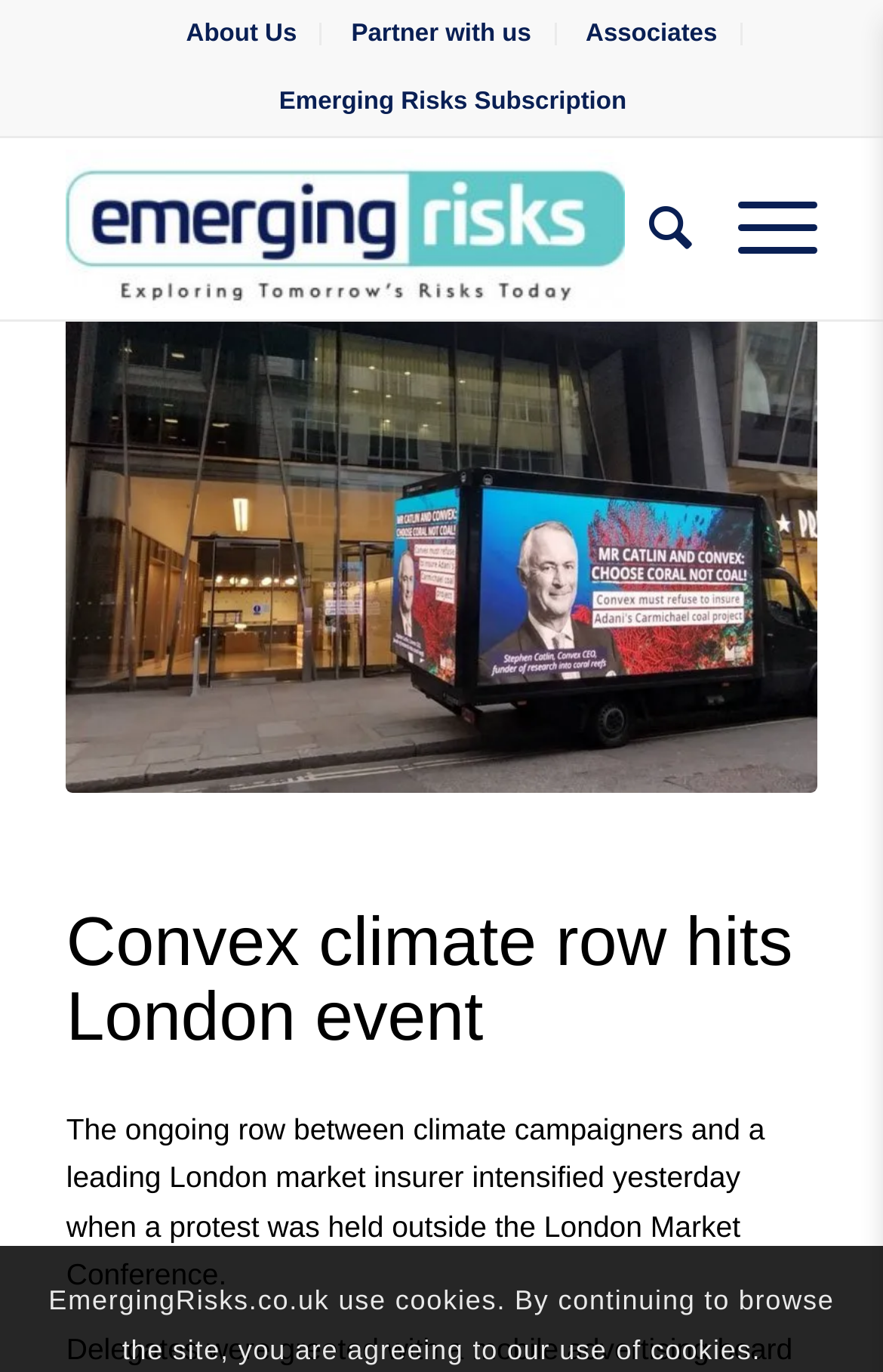Using the provided element description "alt="Emerging Risks Media Ltd"", determine the bounding box coordinates of the UI element.

[0.075, 0.101, 0.755, 0.233]